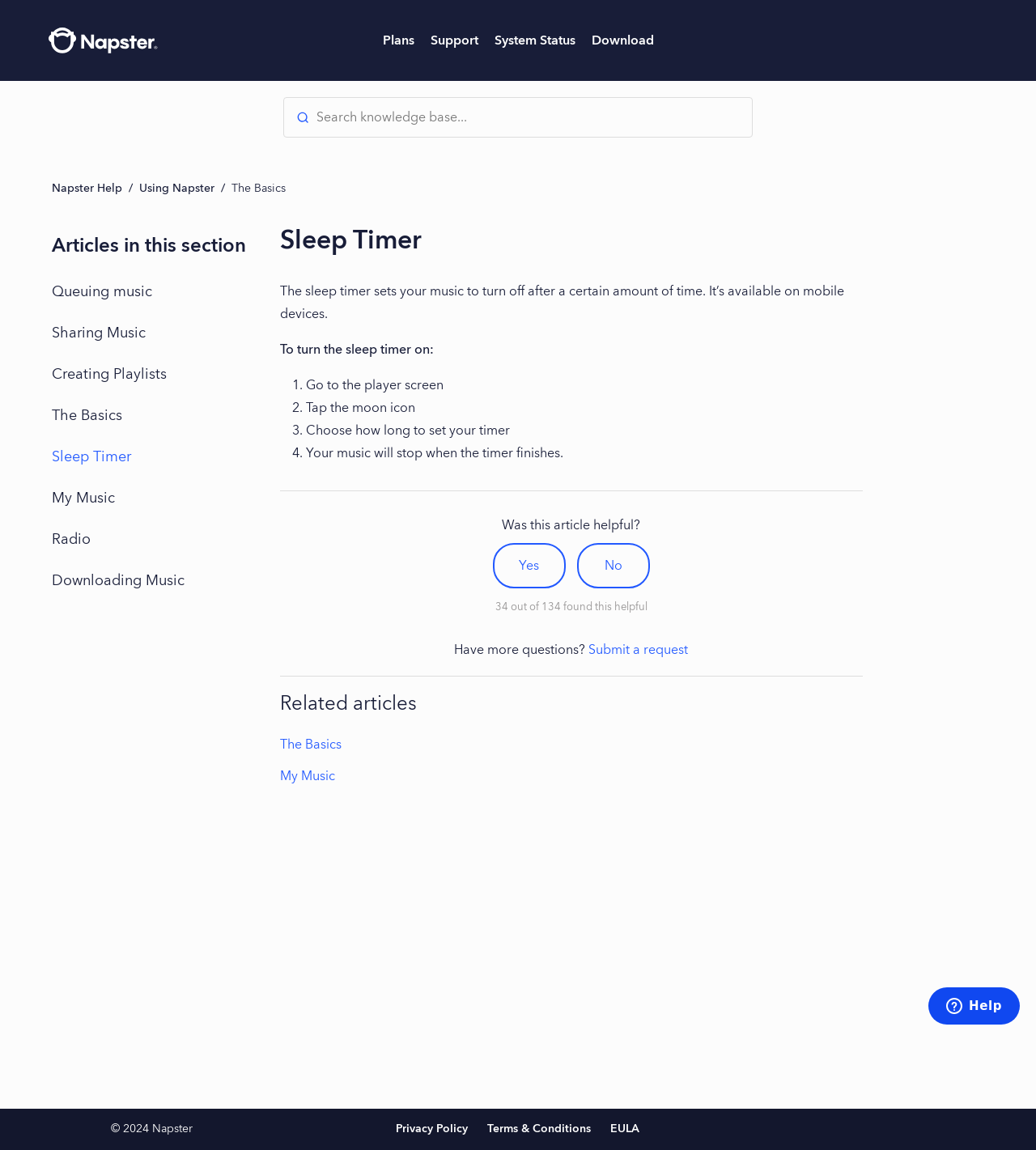Indicate the bounding box coordinates of the element that must be clicked to execute the instruction: "Search knowledge base". The coordinates should be given as four float numbers between 0 and 1, i.e., [left, top, right, bottom].

[0.273, 0.084, 0.727, 0.12]